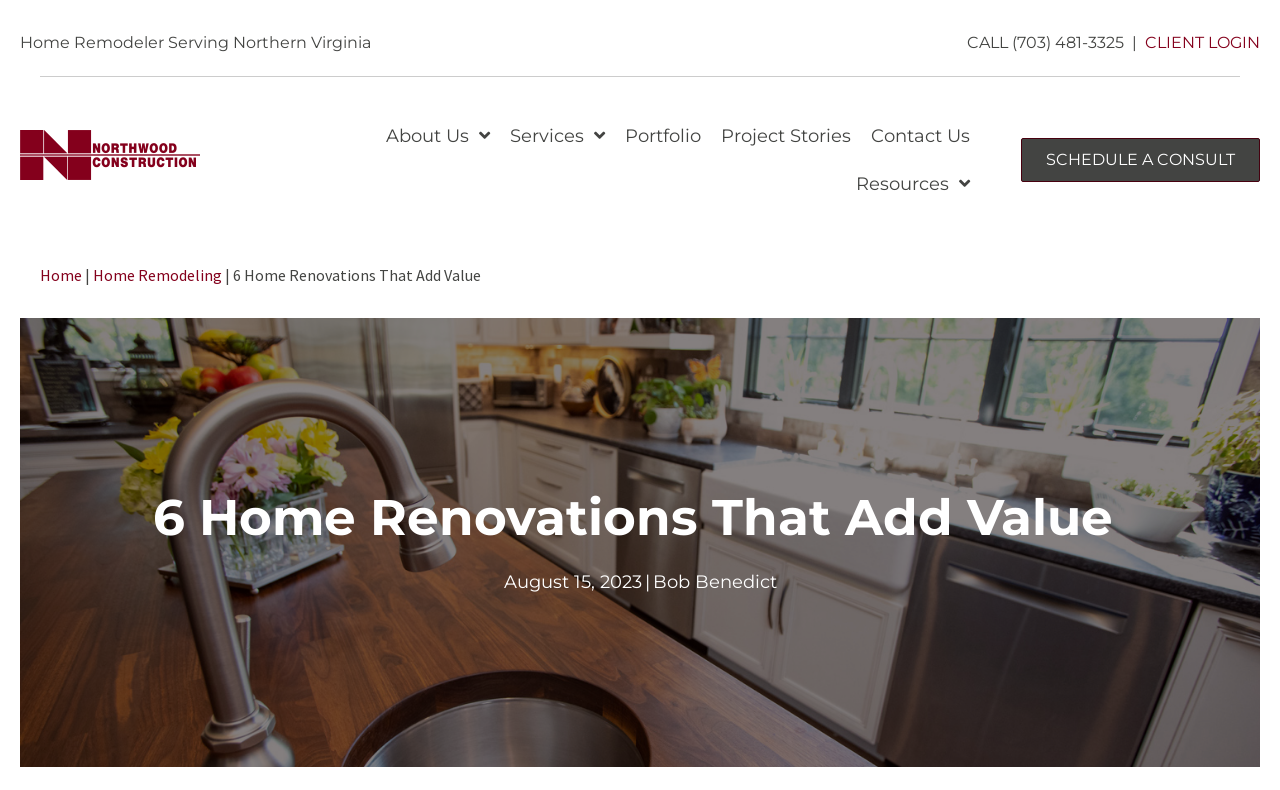What is the name of the author of the article?
Please provide a comprehensive answer to the question based on the webpage screenshot.

I found the author's name by looking at the article's metadata, where it says 'August 15, 2023 | Bob Benedict'.